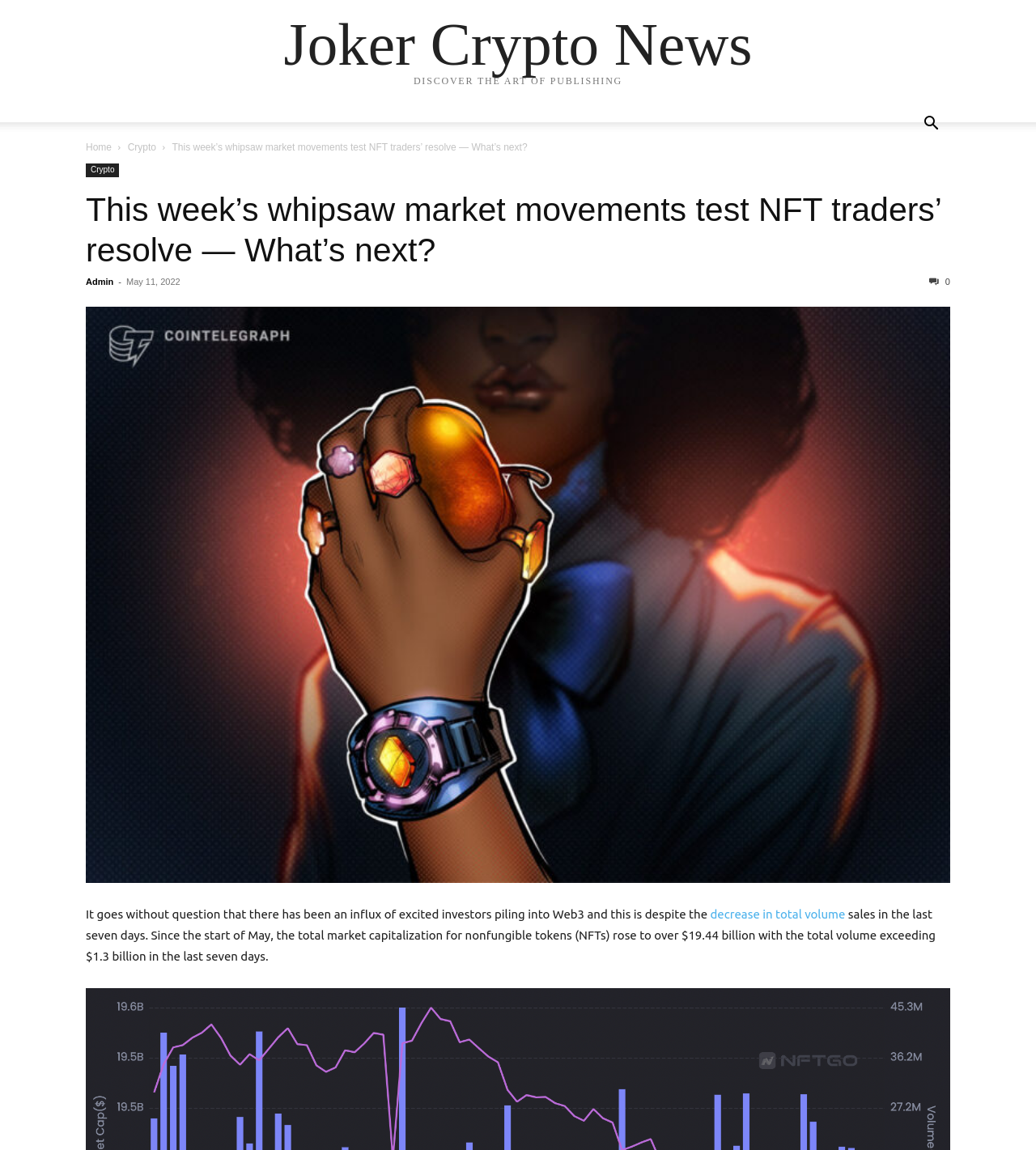Could you provide the bounding box coordinates for the portion of the screen to click to complete this instruction: "go to home page"?

[0.083, 0.123, 0.108, 0.133]